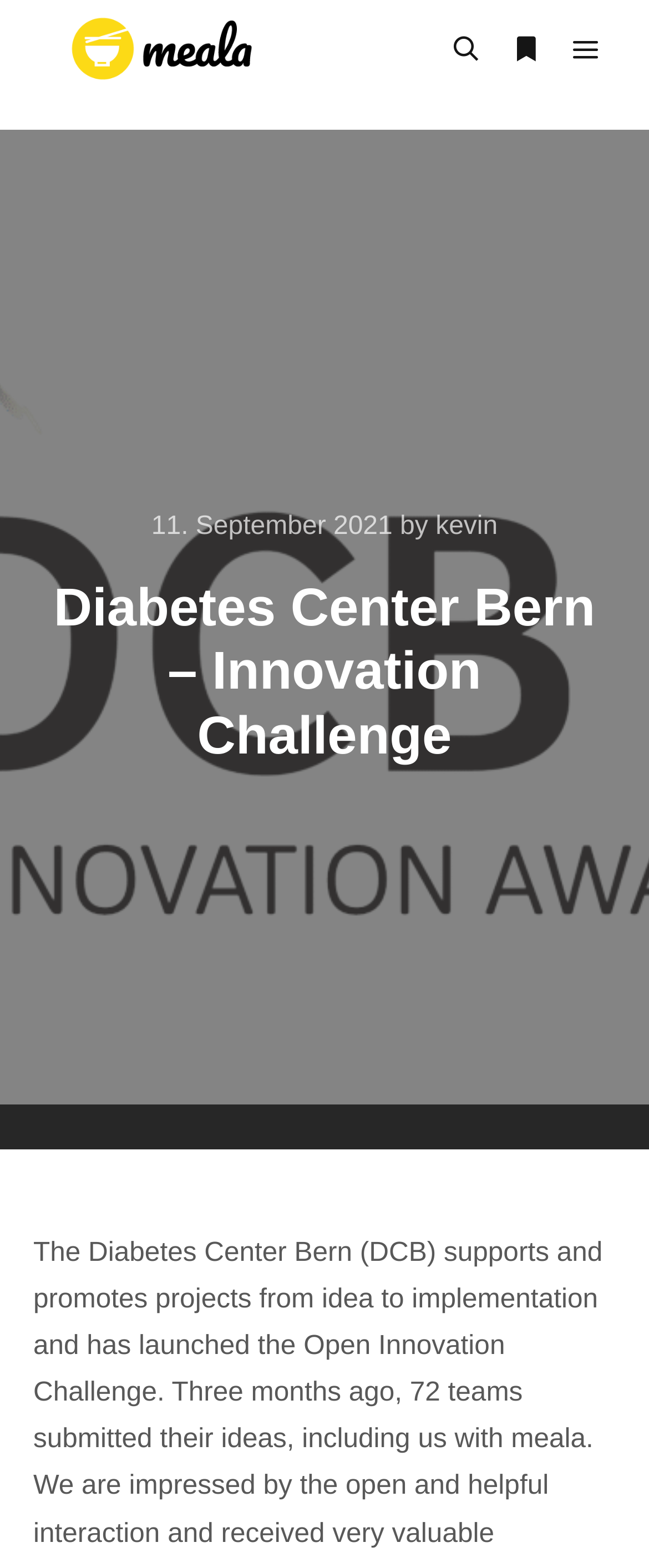Bounding box coordinates are specified in the format (top-left x, top-left y, bottom-right x, bottom-right y). All values are floating point numbers bounded between 0 and 1. Please provide the bounding box coordinate of the region this sentence describes: More info

[0.764, 0.018, 0.856, 0.045]